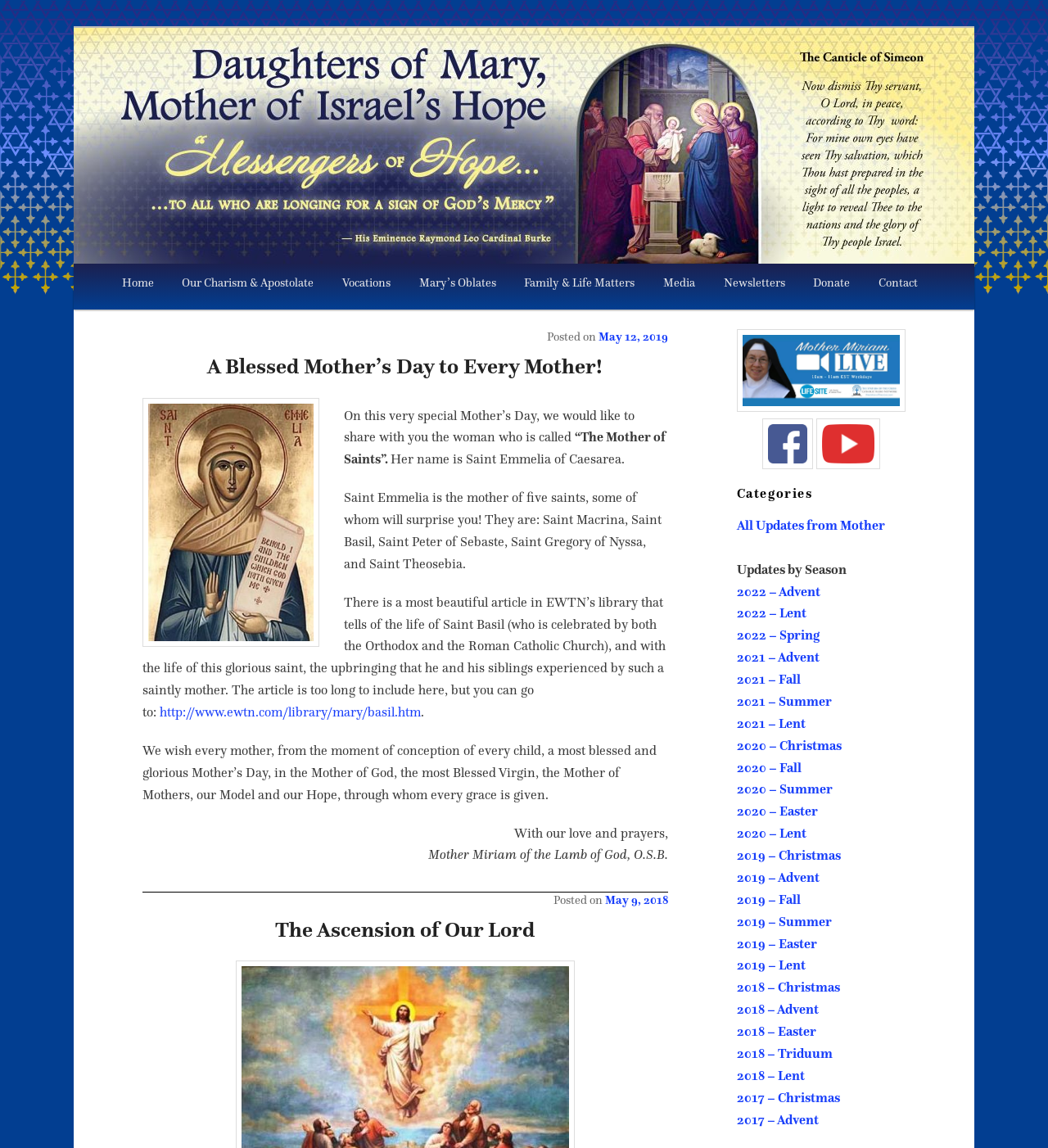How many articles are on this webpage?
Please answer the question with as much detail and depth as you can.

I counted the number of article elements on the webpage, which are the sections with a heading and text content. There are two articles on this webpage, one with the heading 'A Blessed Mother’s Day to Every Mother!' and another with the heading 'The Ascension of Our Lord'.